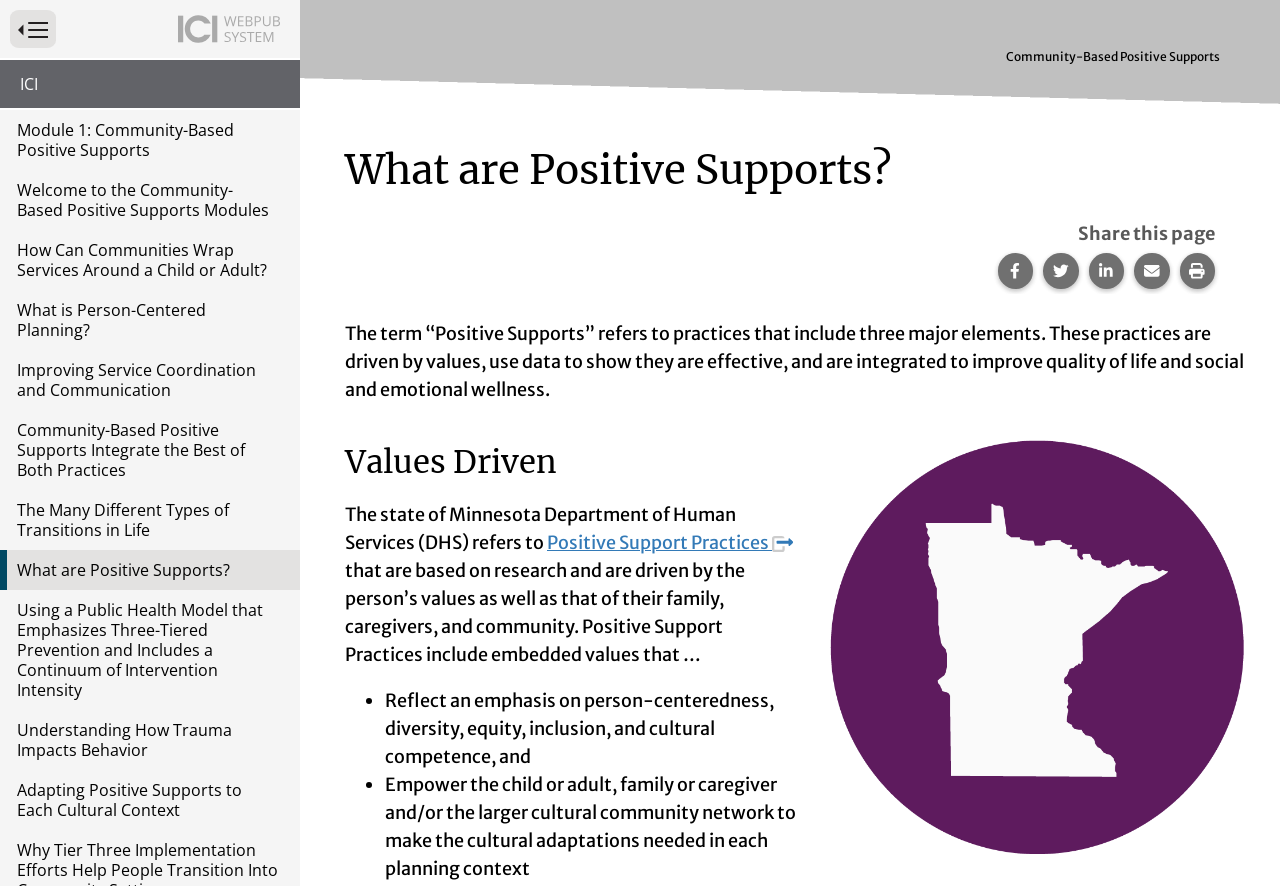What are the three major elements of Positive Supports?
Give a thorough and detailed response to the question.

According to the webpage, the term 'Positive Supports' refers to practices that include three major elements. These practices are driven by values, use data to show they are effective, and are integrated to improve quality of life and social and emotional wellness.